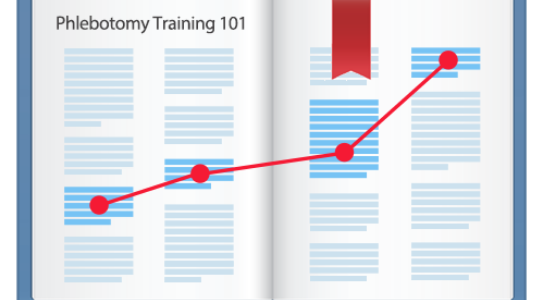What color is the ribbon bookmark?
Answer the question in a detailed and comprehensive manner.

The caption specifically mentions a 'red ribbon bookmark' placed prominently in the center of the open pages, drawing attention to a significant chapter or point of interest.